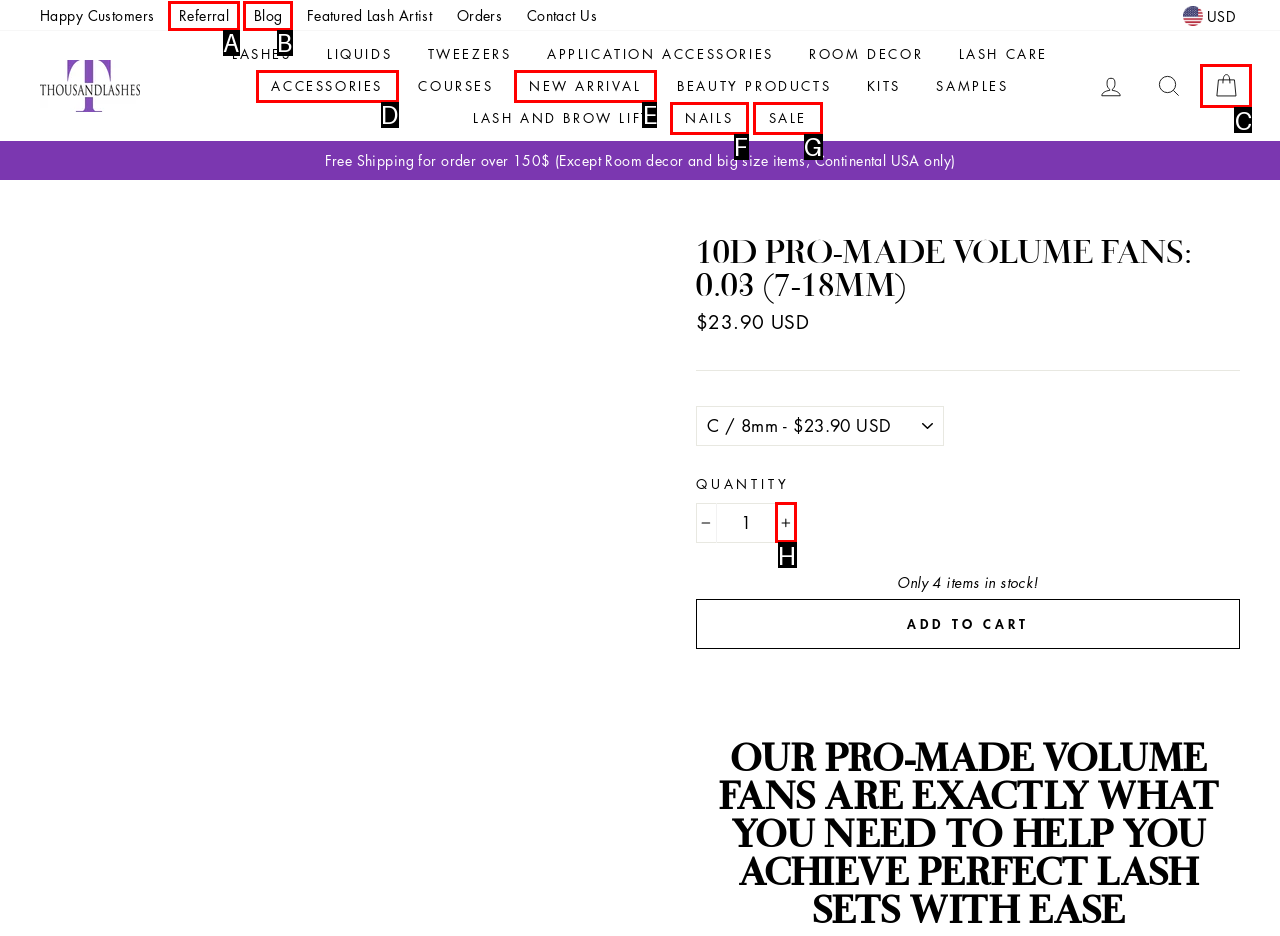For the task: View cart, tell me the letter of the option you should click. Answer with the letter alone.

C